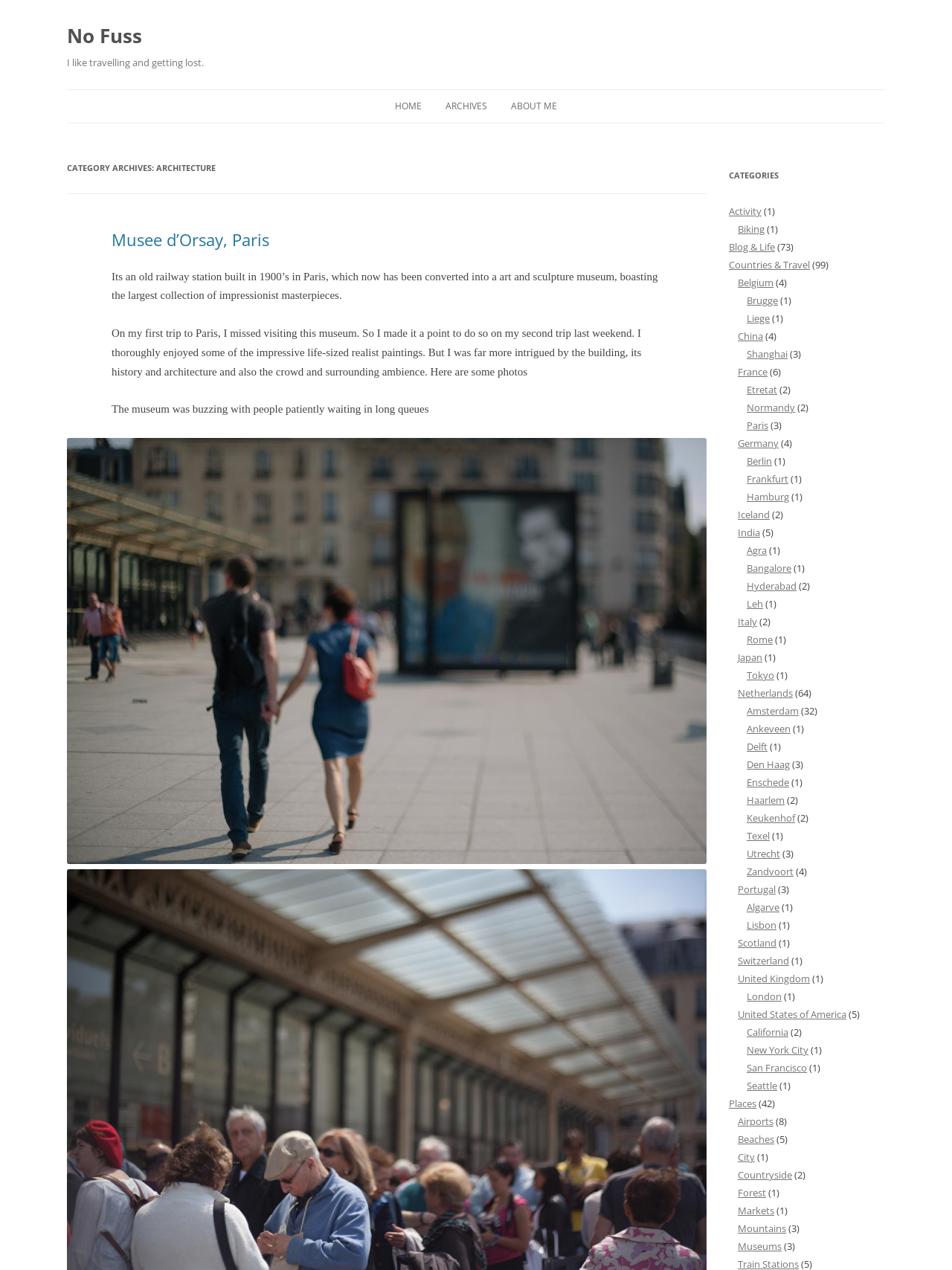What is the name of the travel and photo blog?
Provide a detailed and well-explained answer to the question.

The name of the travel and photo blog is 'No Fuss', which is mentioned in the heading element at the top of the webpage.